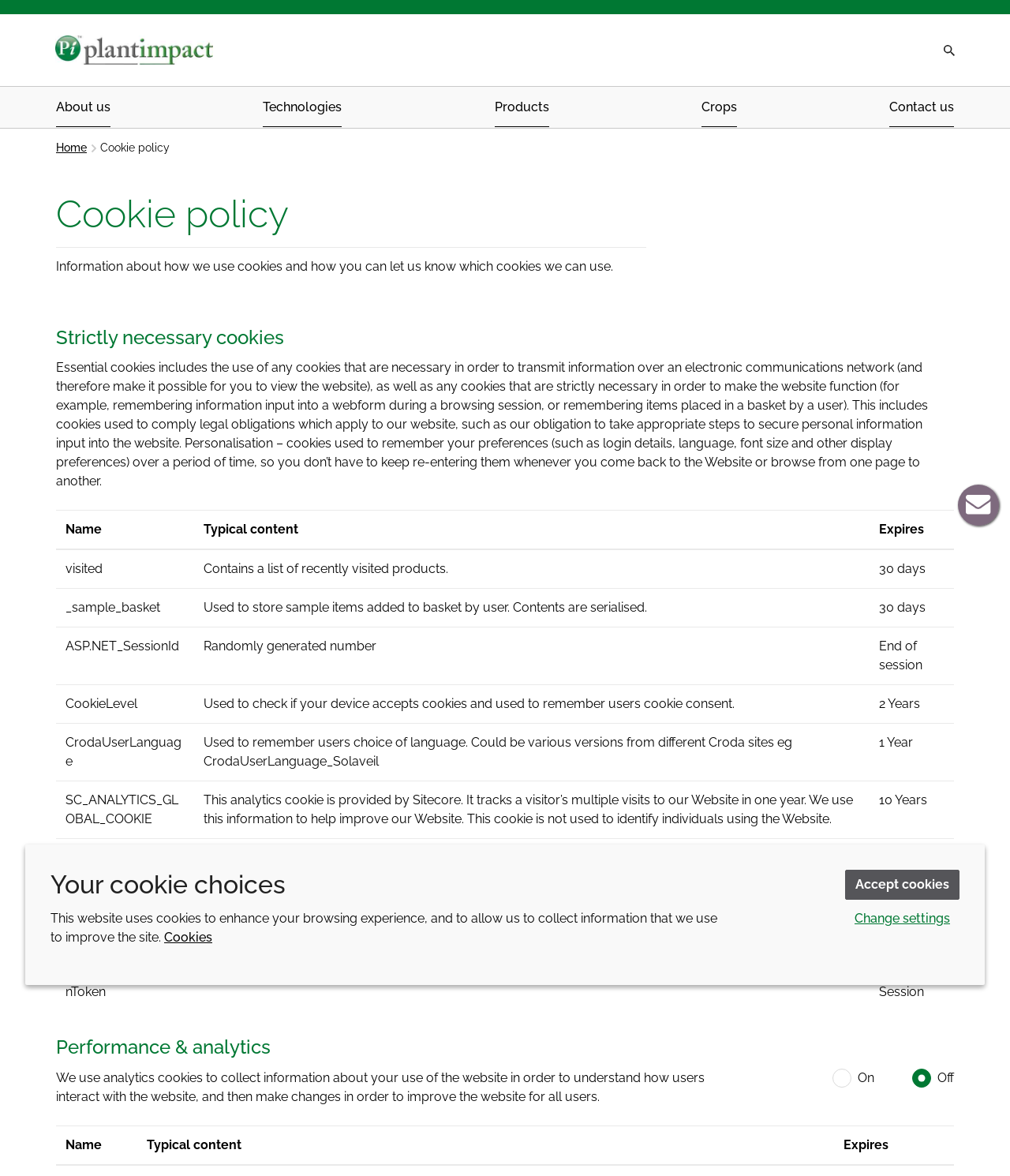For the following element description, predict the bounding box coordinates in the format (top-left x, top-left y, bottom-right x, bottom-right y). All values should be floating point numbers between 0 and 1. Description: parent_node: Off name="optionalCookies" value="false"

[0.903, 0.909, 0.922, 0.925]